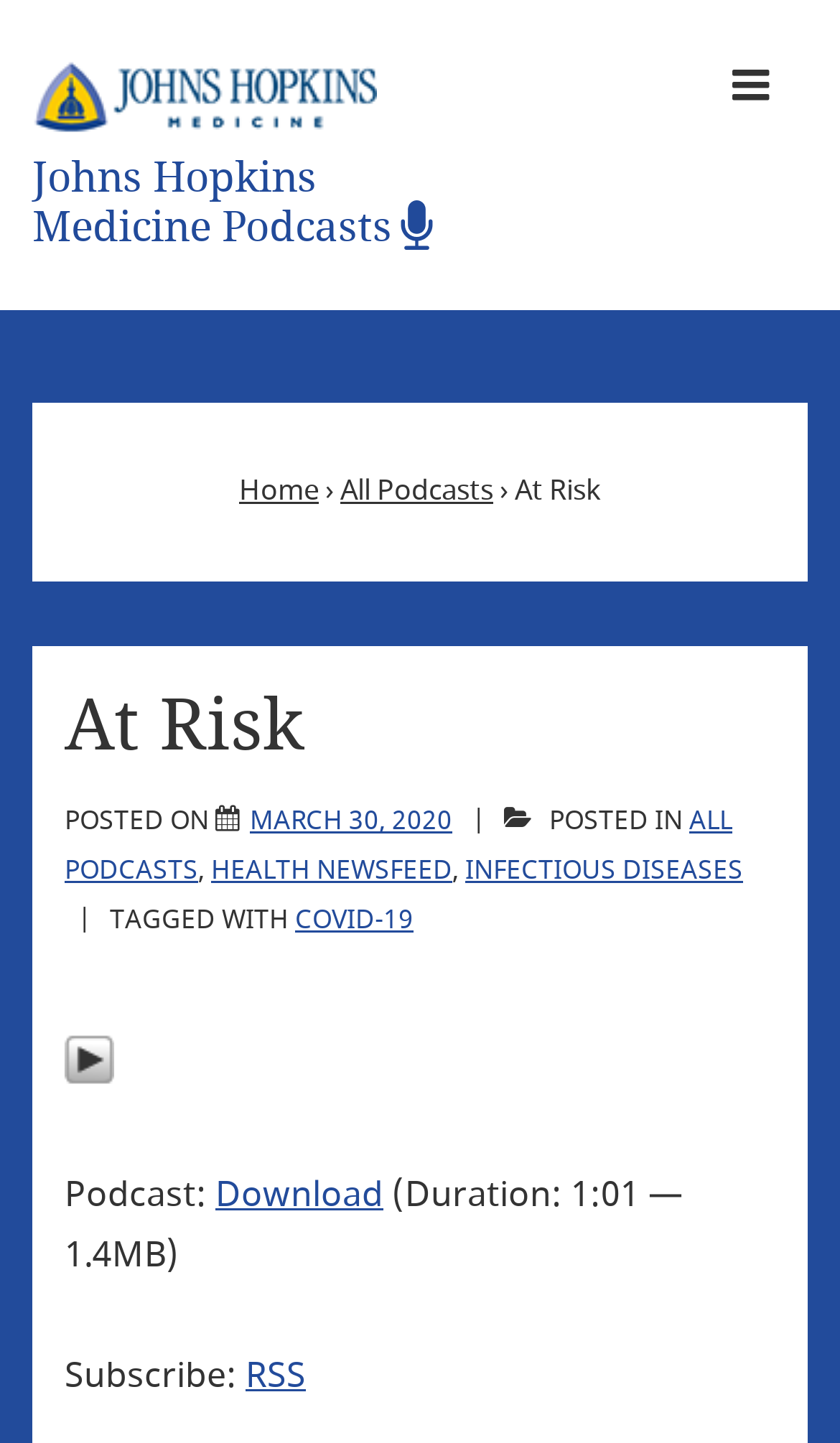What is the title of the podcast?
Analyze the screenshot and provide a detailed answer to the question.

The title of the podcast can be found in the main content area of the webpage, where it says 'At Risk' in a large font size, indicating that it is the title of the podcast.